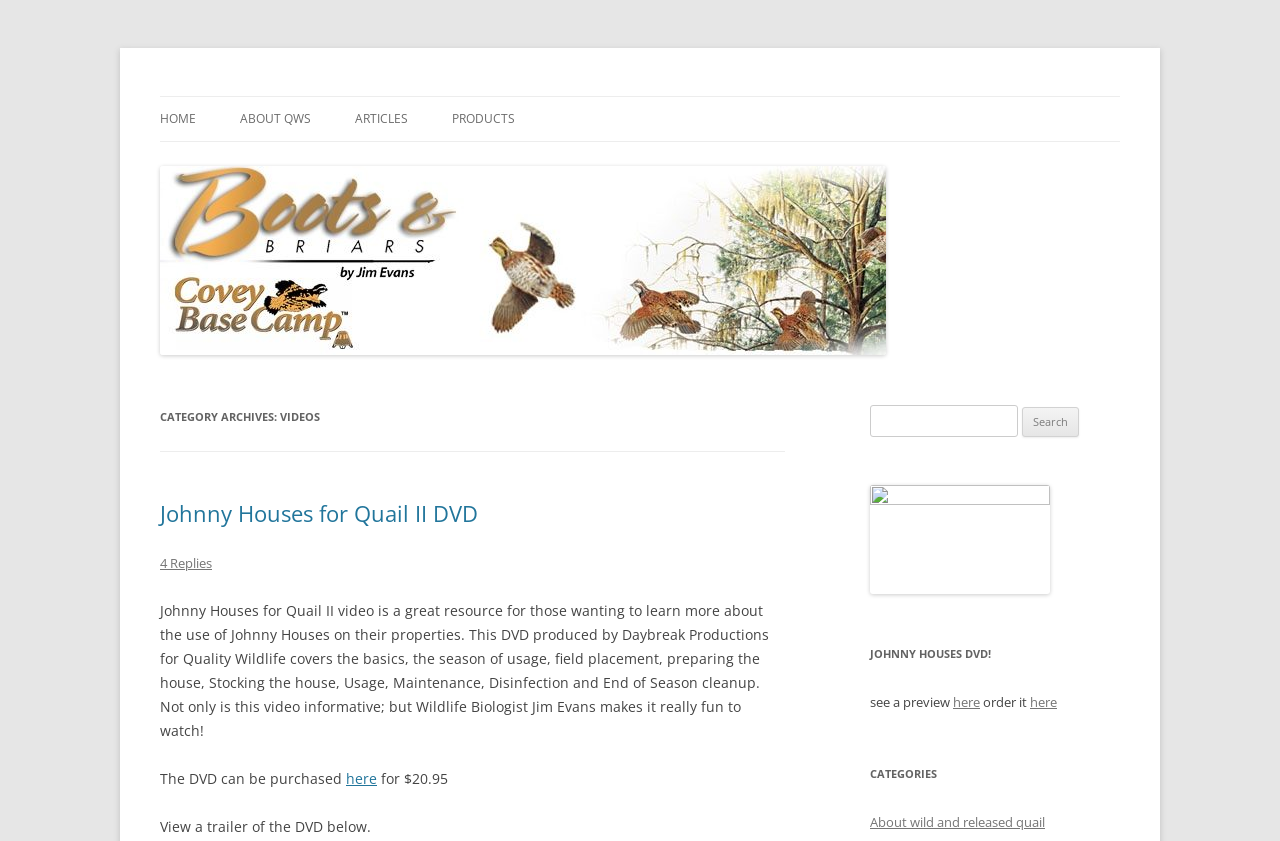Give a short answer to this question using one word or a phrase:
Where can the DVD be purchased?

Here